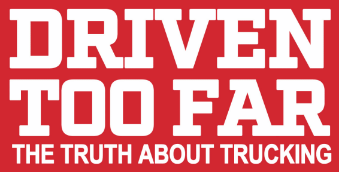What is the font style of the logo?
Offer a detailed and full explanation in response to the question.

The font style of the logo is bold because the caption describes the logo as having 'bold, white lettering'.